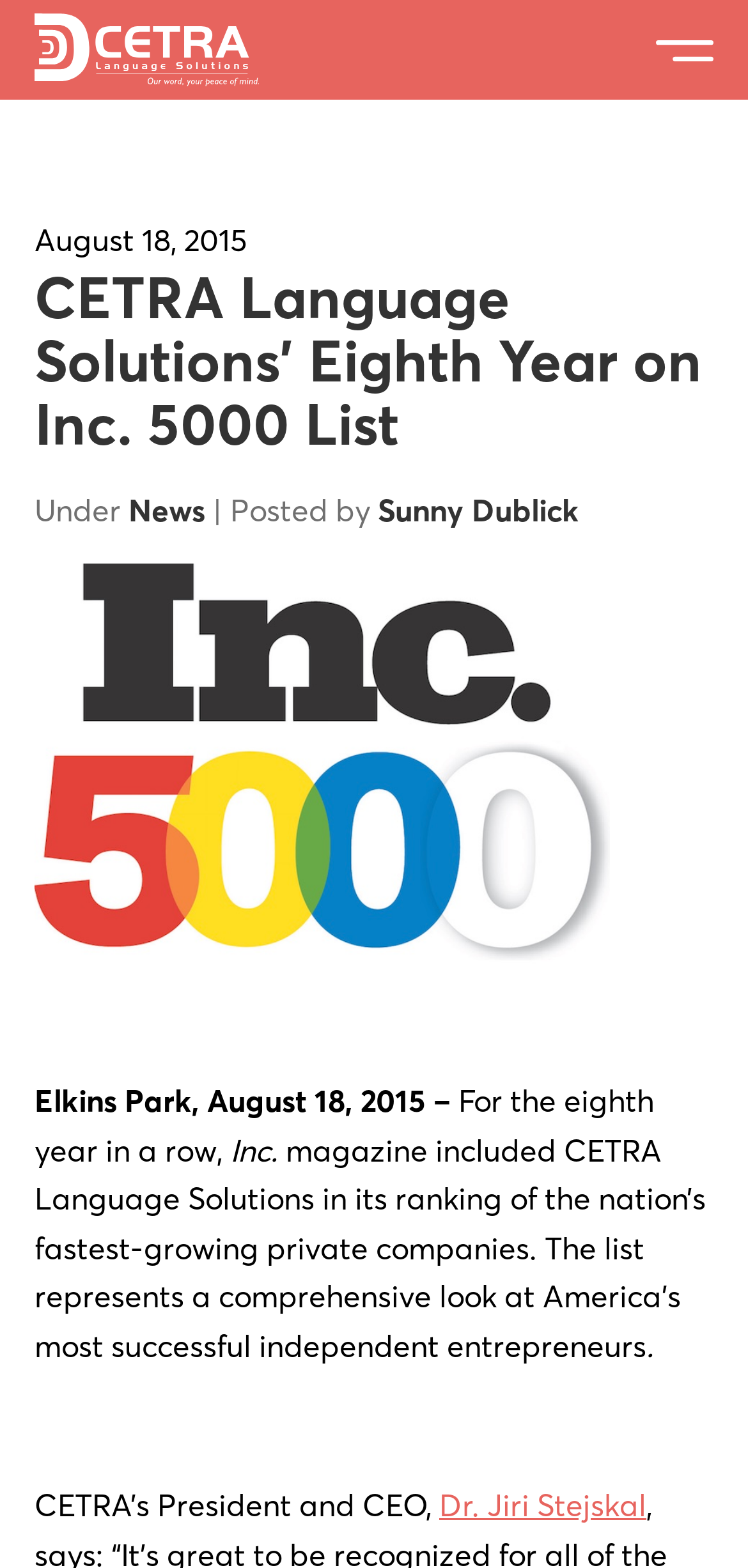Summarize the webpage comprehensively, mentioning all visible components.

The webpage is about CETRA Language Solutions, a company that has been ranked on the Inc. 5000 list for the eighth year in a row. At the top left of the page, there is a logo of CETRA, accompanied by a link to the company's homepage. Below the logo, there is a navigation menu with links to various sections of the website, including Services, Expertise, Locations, Blog, About Us, and Careers.

The main content of the page is an article announcing CETRA's achievement. The article is headed by a title "CETRA Language Solutions’ Eighth Year on Inc. 5000 List" and is followed by a date "August 18, 2015". Below the title, there is a link to the News section and a byline indicating that the article was posted by Sunny Dublick.

The article itself is divided into several paragraphs. The first paragraph starts with "Elkins Park, August 18, 2015 – For the eighth year in a row," and continues to describe CETRA's achievement. The text is accompanied by an image of the Inc-5000-2015 logo.

On the right side of the article, there is a quote from CETRA's President and CEO, Dr. Jiri Stejskal. The quote is not explicitly mentioned, but it is likely related to the company's achievement.

Overall, the webpage is focused on announcing CETRA's achievement and providing some context about the company's success.